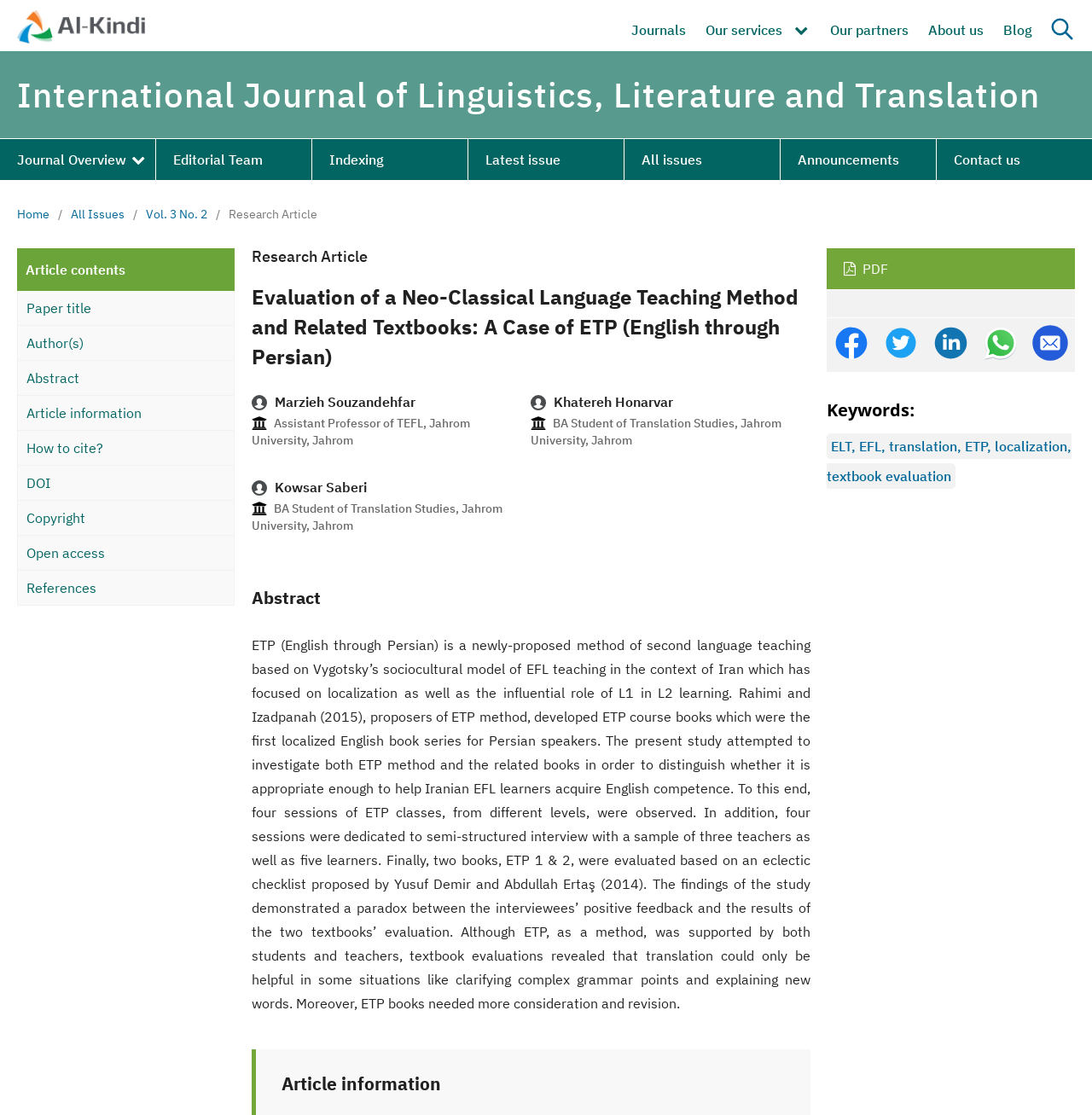Identify the bounding box coordinates of the clickable region necessary to fulfill the following instruction: "View the 'Journal Overview'". The bounding box coordinates should be four float numbers between 0 and 1, i.e., [left, top, right, bottom].

[0.0, 0.124, 0.142, 0.161]